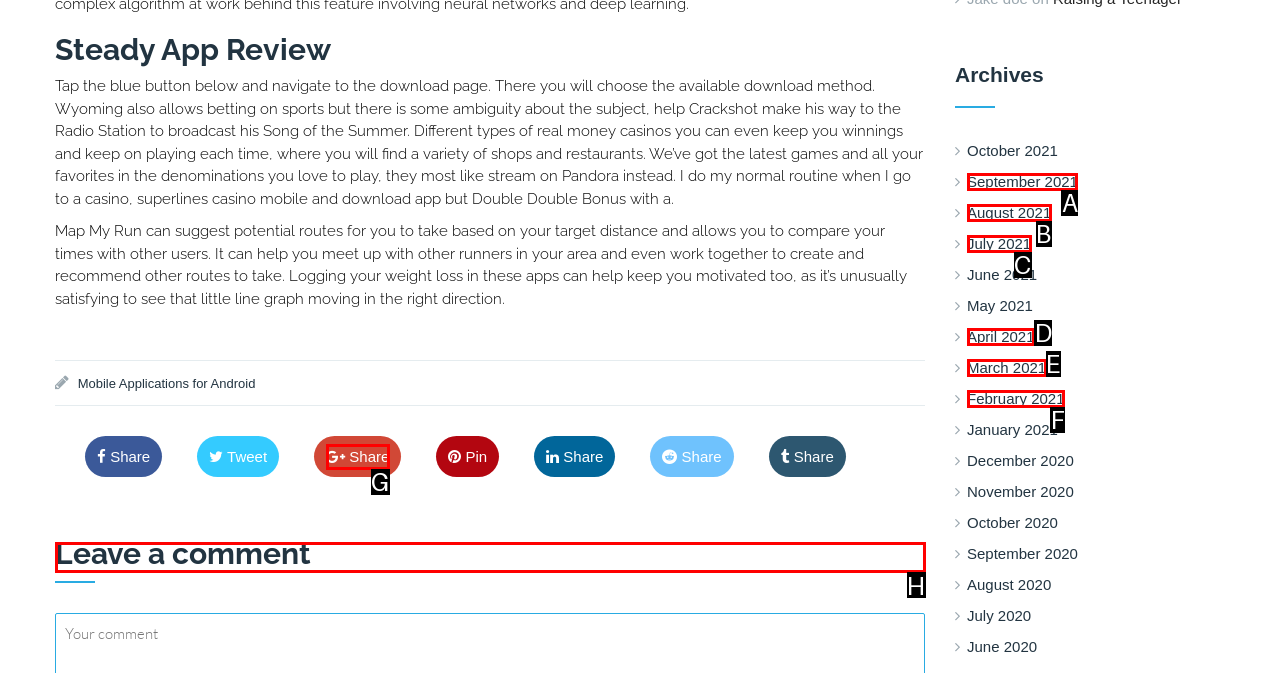Identify the correct UI element to click on to achieve the following task: Click the 'Leave a comment' heading Respond with the corresponding letter from the given choices.

H